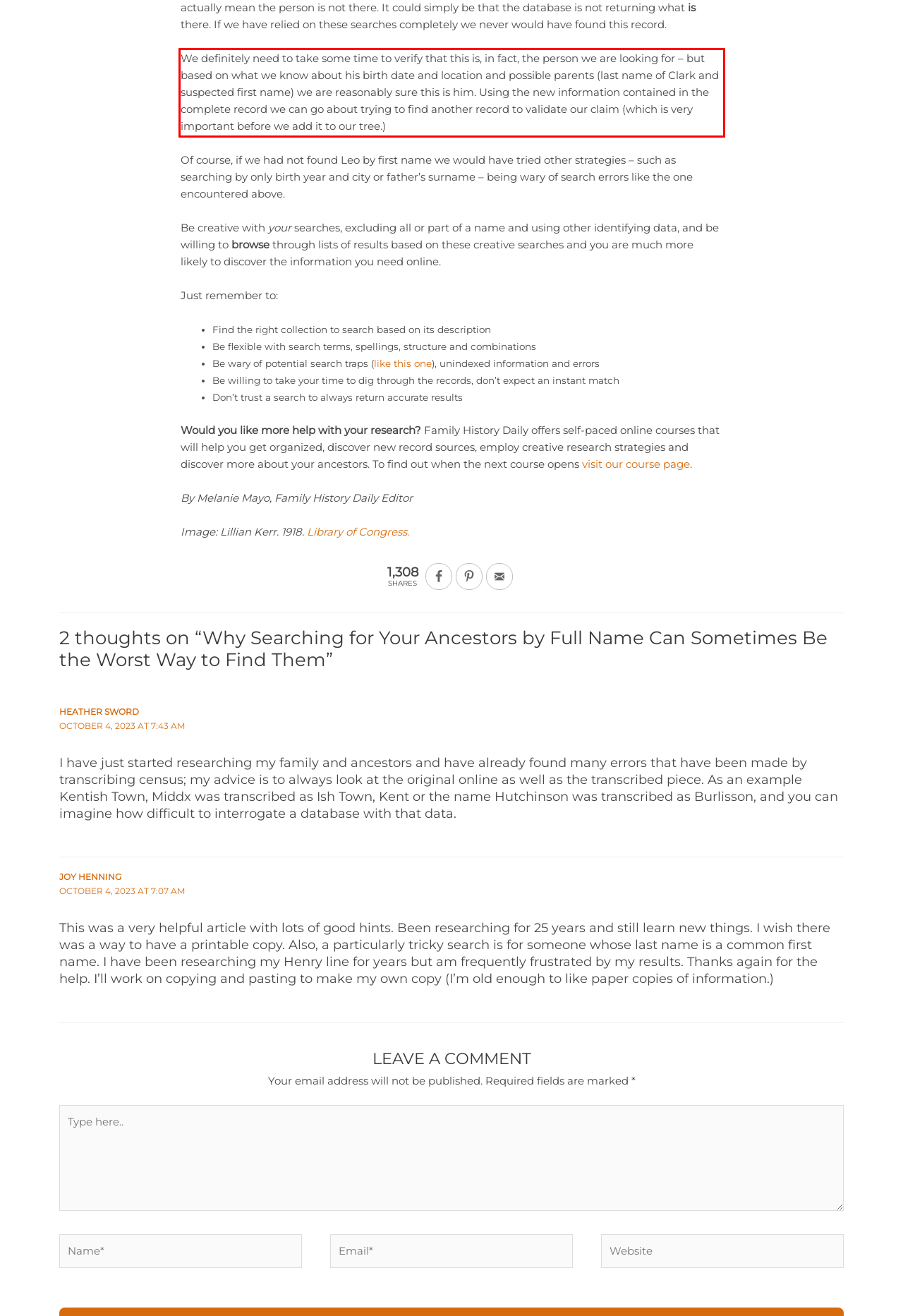Examine the webpage screenshot and use OCR to recognize and output the text within the red bounding box.

We definitely need to take some time to verify that this is, in fact, the person we are looking for – but based on what we know about his birth date and location and possible parents (last name of Clark and suspected first name) we are reasonably sure this is him. Using the new information contained in the complete record we can go about trying to find another record to validate our claim (which is very important before we add it to our tree.)